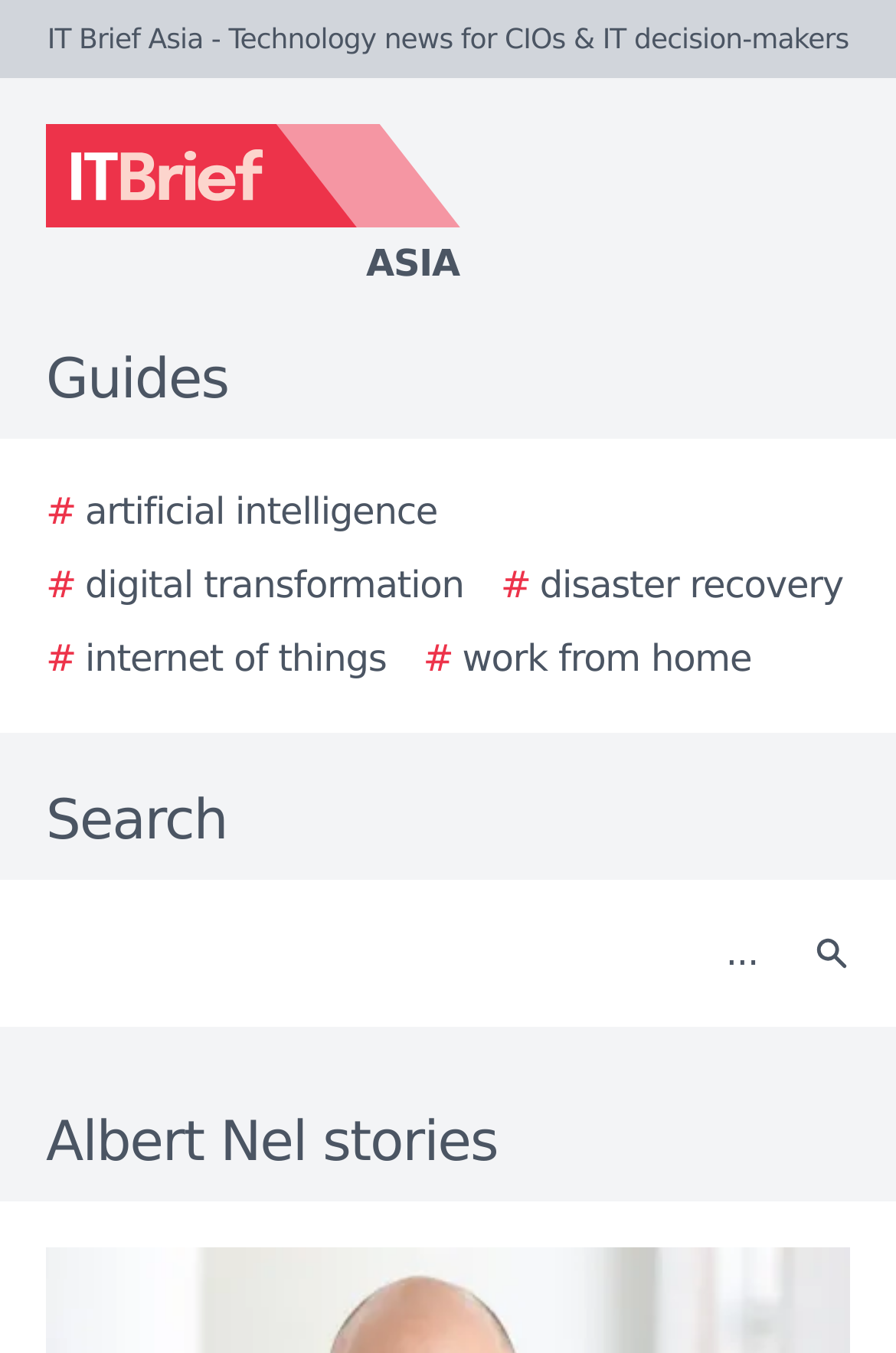Please provide the bounding box coordinates for the element that needs to be clicked to perform the instruction: "Click on the Search button". The coordinates must consist of four float numbers between 0 and 1, formatted as [left, top, right, bottom].

[0.877, 0.664, 0.979, 0.745]